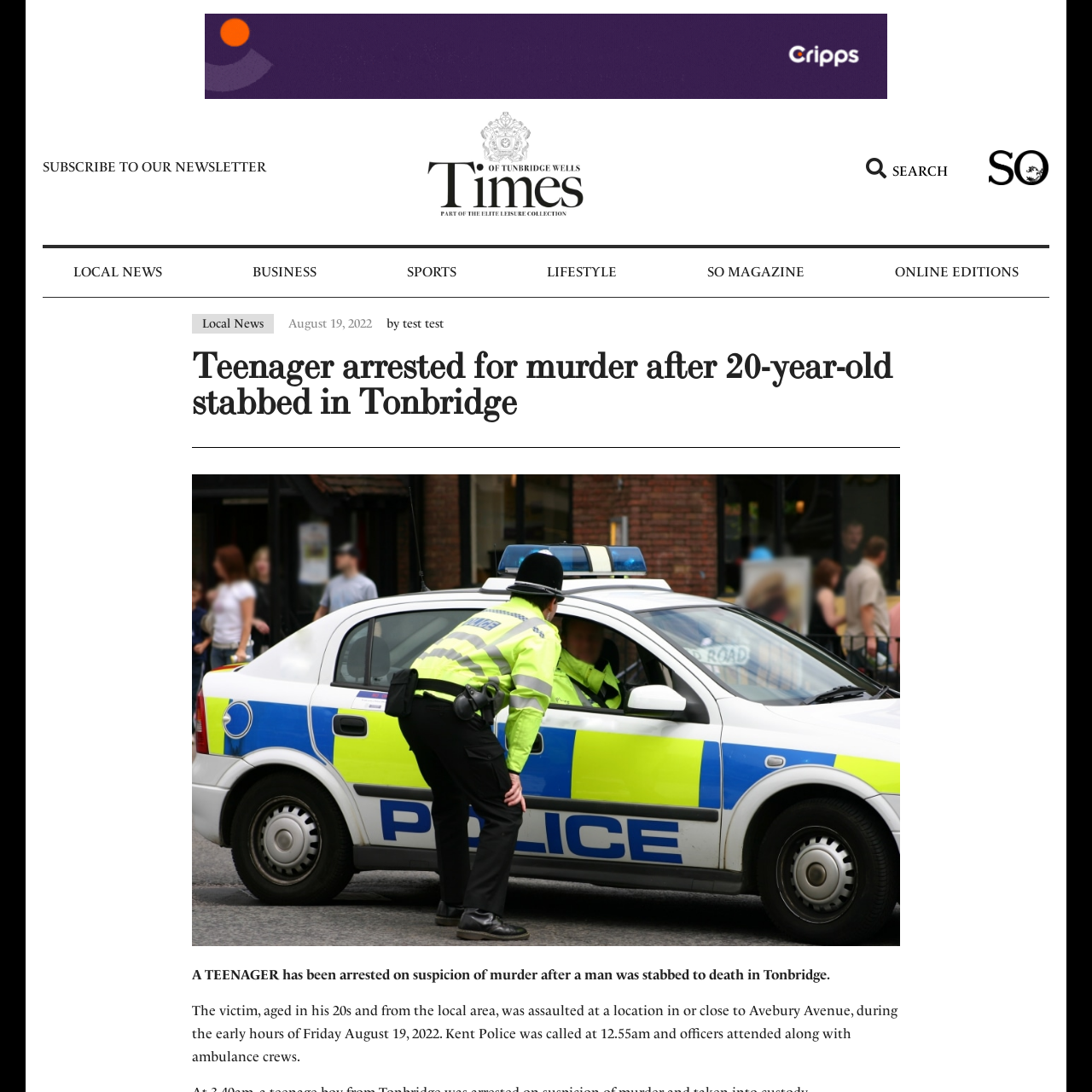Look at the image within the red outline, When did the violent event occur? Answer with one word or phrase.

August 19, 2022